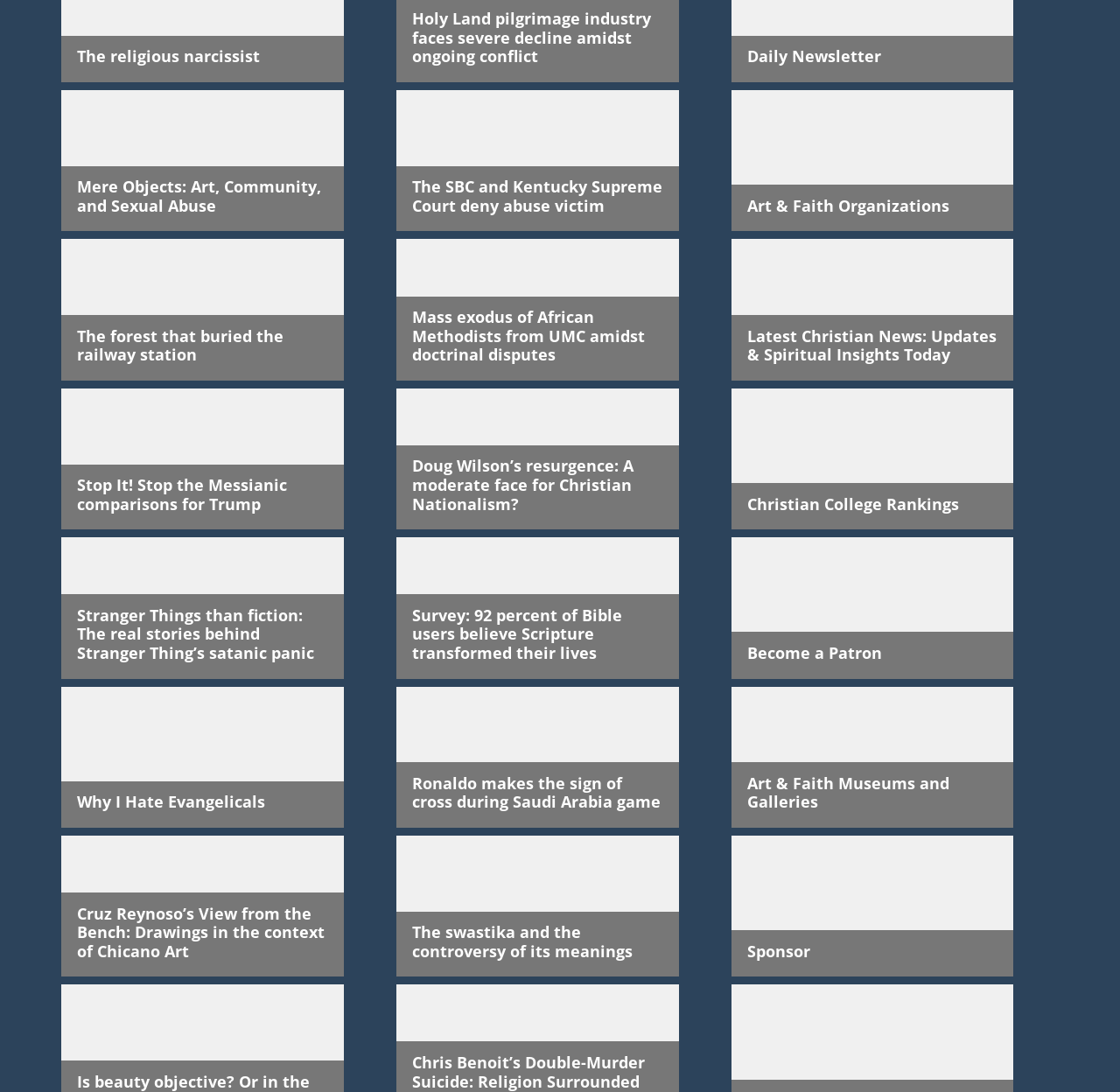Extract the bounding box coordinates for the described element: "parent_node: Why I Hate Evangelicals". The coordinates should be represented as four float numbers between 0 and 1: [left, top, right, bottom].

[0.055, 0.629, 0.307, 0.758]